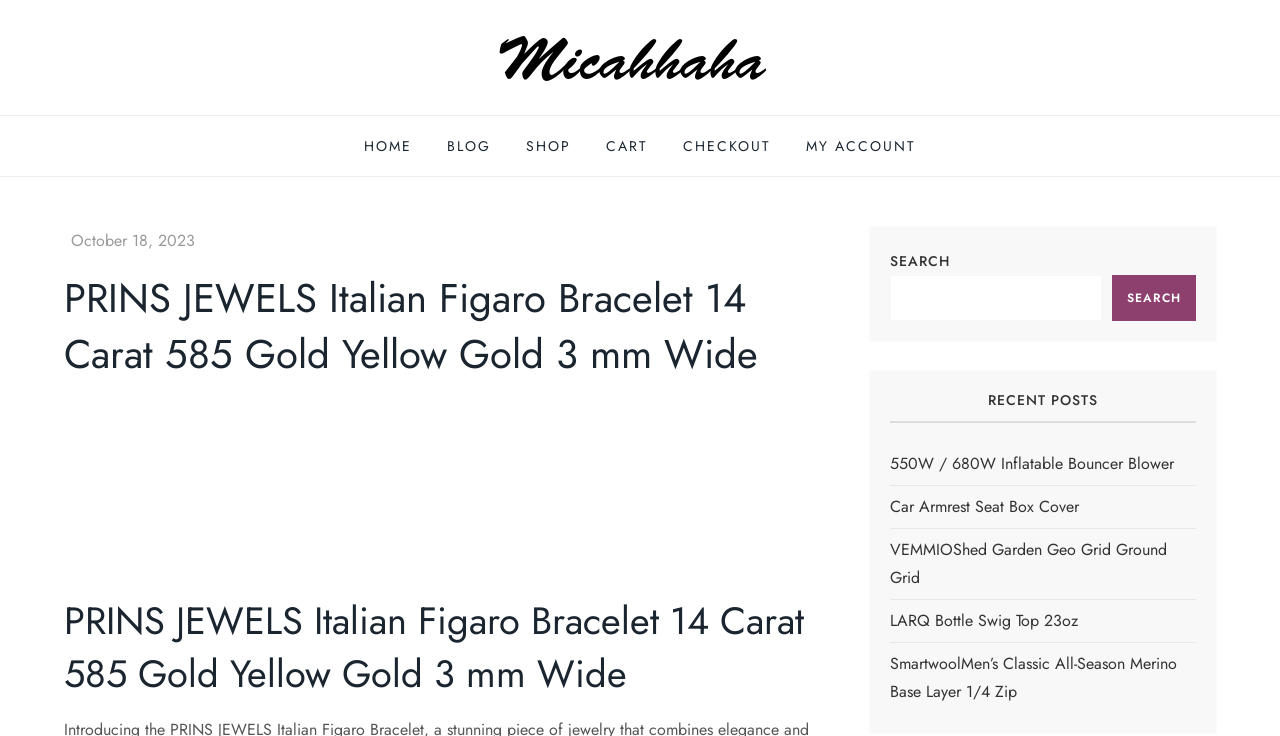Determine the bounding box coordinates of the clickable area required to perform the following instruction: "Read the article about line-haul logistics". The coordinates should be represented as four float numbers between 0 and 1: [left, top, right, bottom].

None